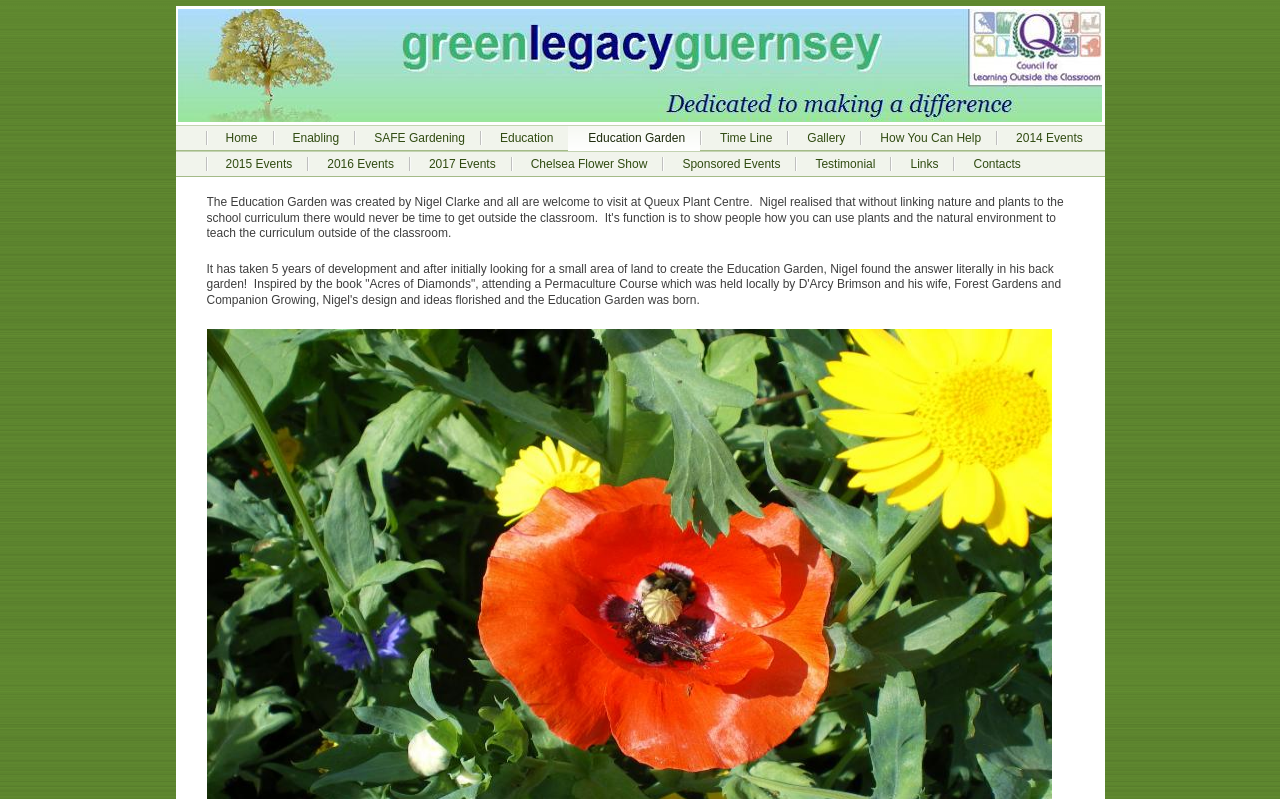Identify the bounding box coordinates of the region that should be clicked to execute the following instruction: "check 2014 events".

[0.778, 0.156, 0.858, 0.189]